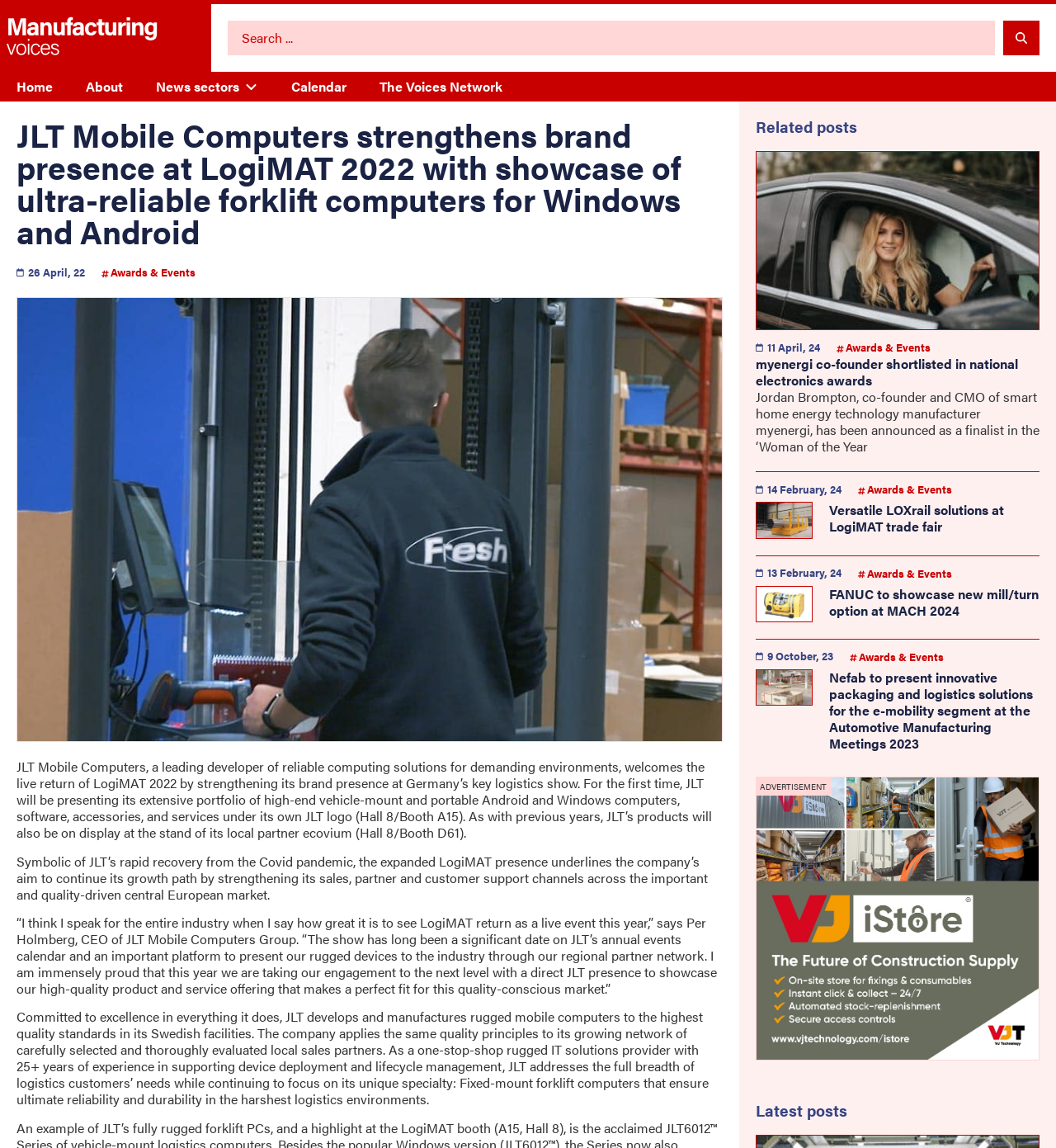Give the bounding box coordinates for this UI element: "Privacy Policy". The coordinates should be four float numbers between 0 and 1, arranged as [left, top, right, bottom].

[0.508, 0.766, 0.738, 0.779]